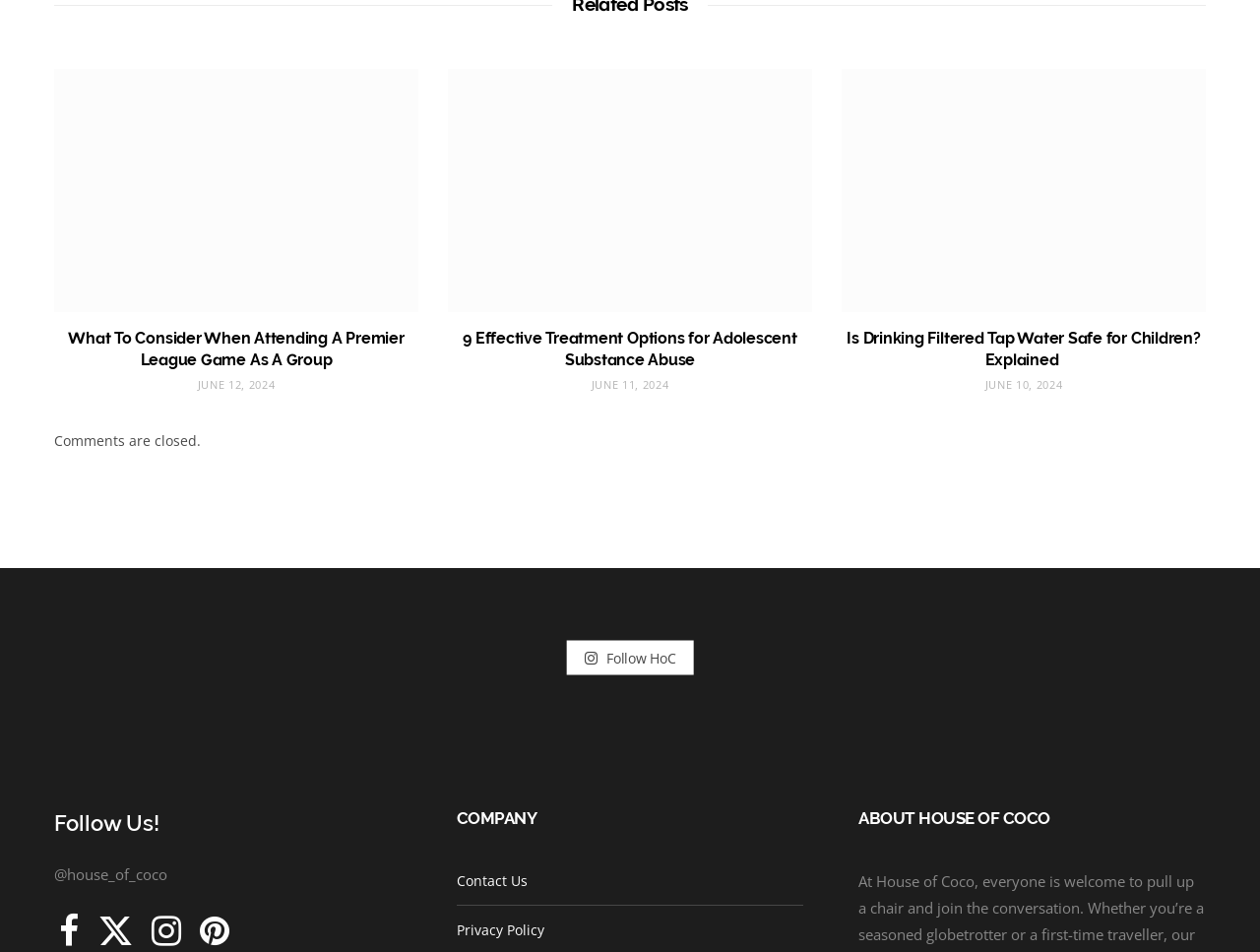What is the topic of the first article?
Please give a detailed and elaborate answer to the question.

The first article is about the Premier League, which can be inferred from the link 'Premiere League' and the heading 'What To Consider When Attending A Premier League Game As A Group'.